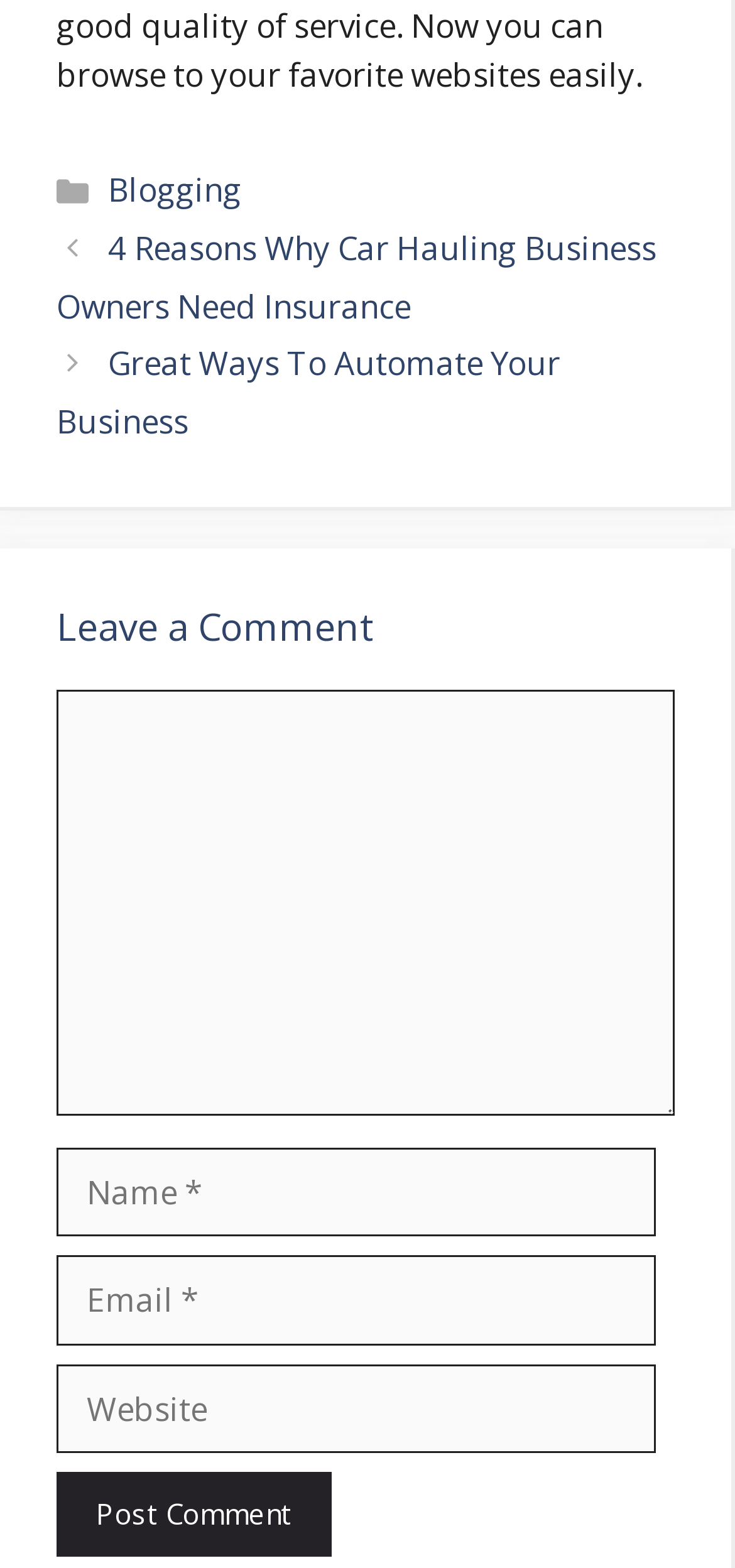Please determine the bounding box coordinates for the element with the description: "Blogging".

[0.147, 0.107, 0.329, 0.135]